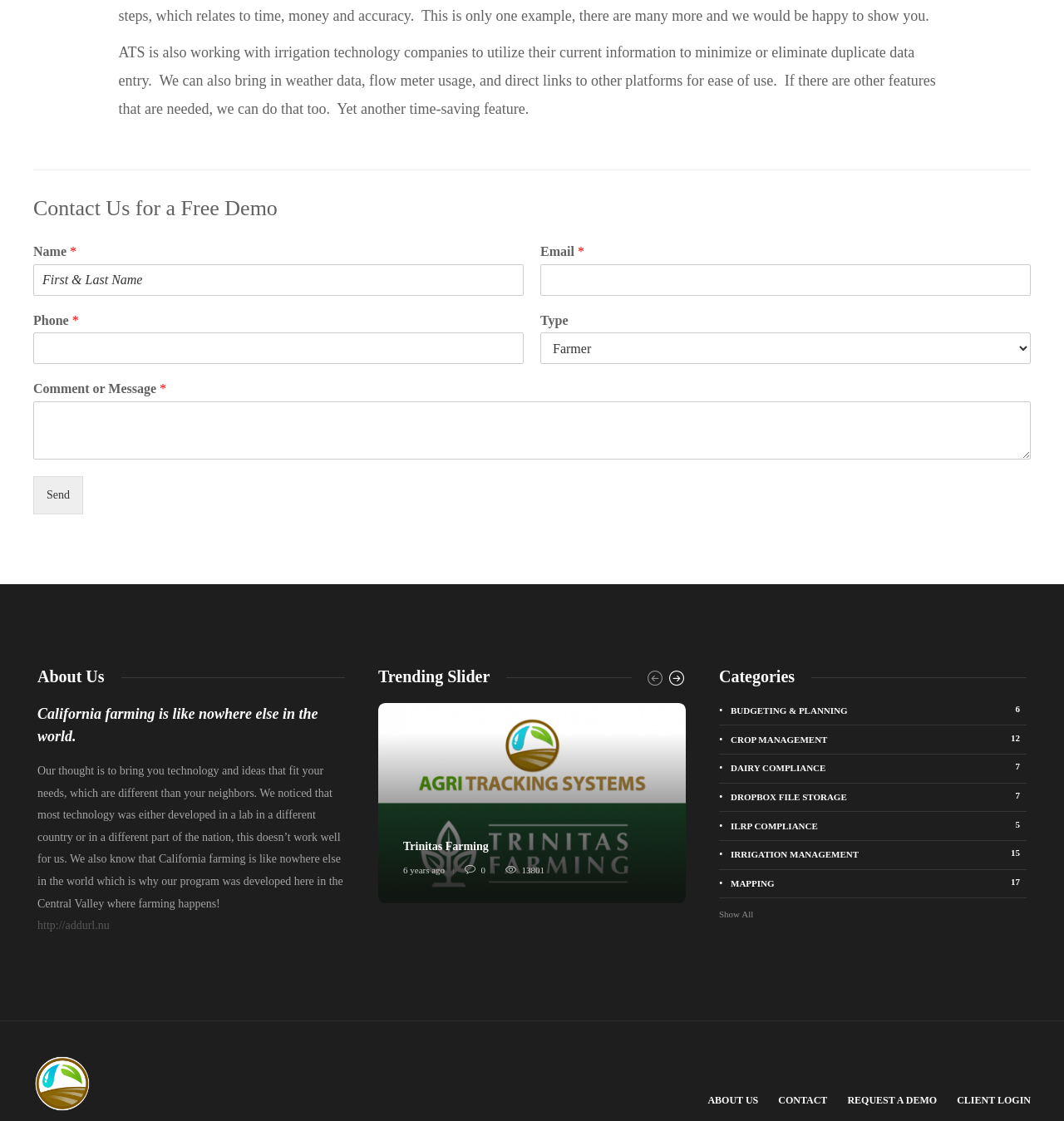What is the topic of the text under the 'About Us' heading?
Using the image, answer in one word or phrase.

California farming